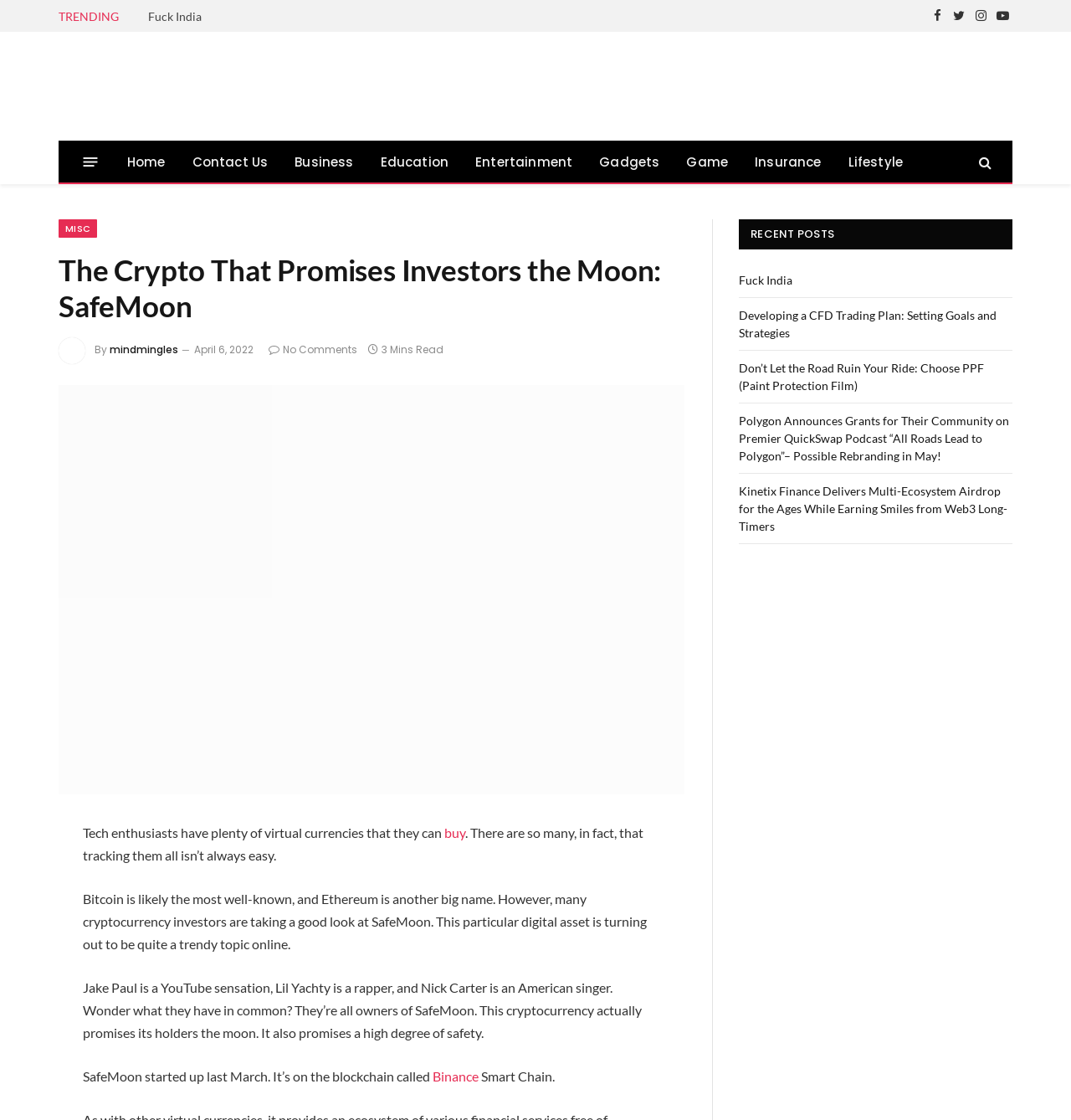What is the blockchain used by SafeMoon?
Based on the image, give a concise answer in the form of a single word or short phrase.

Binance Smart Chain